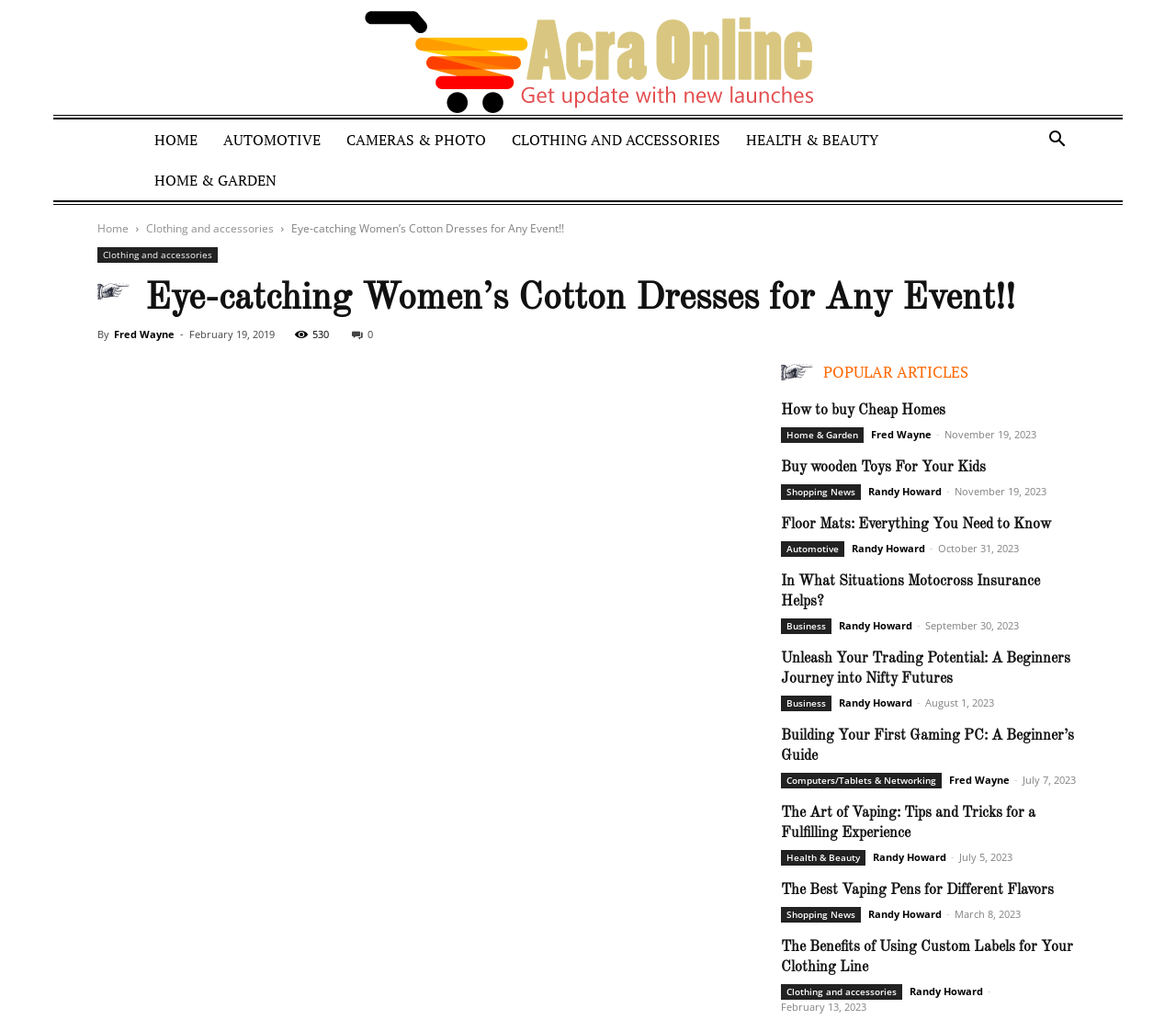Locate the bounding box of the user interface element based on this description: "Fred Wayne".

[0.741, 0.195, 0.792, 0.209]